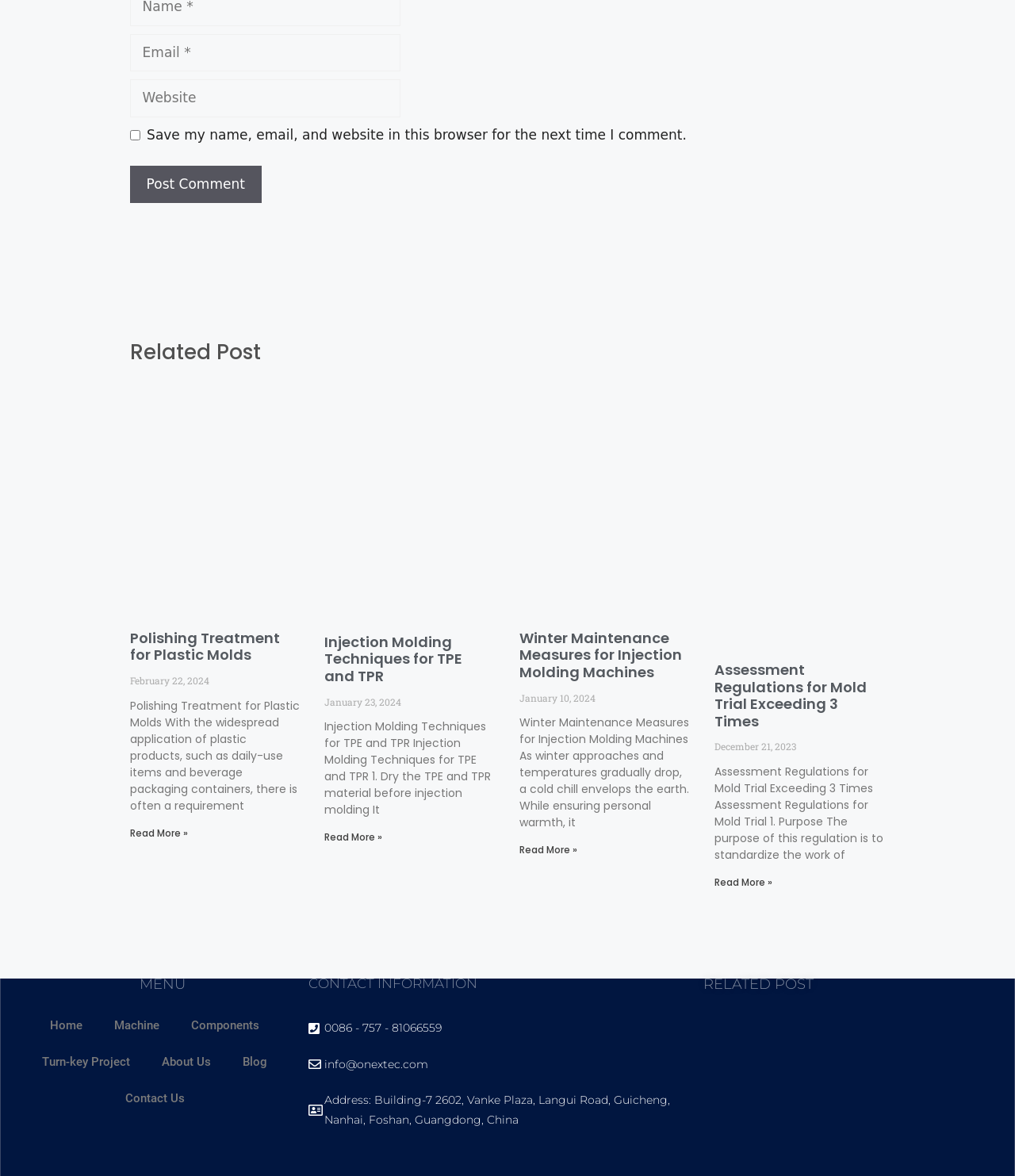What is the topic of the first article?
Based on the image, give a one-word or short phrase answer.

Polishing Treatment for Plastic Molds